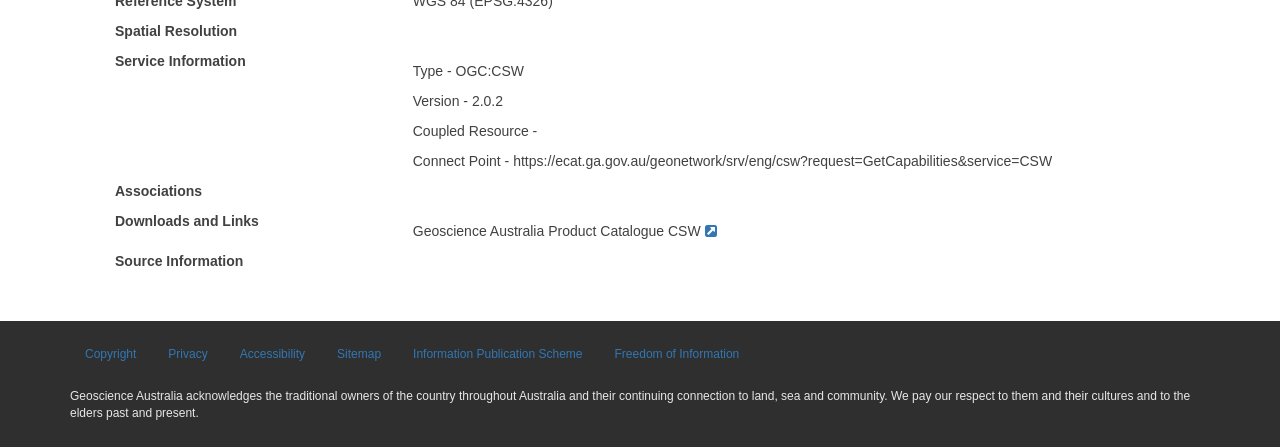Please identify the bounding box coordinates of the region to click in order to complete the task: "Get source information". The coordinates must be four float numbers between 0 and 1, specified as [left, top, right, bottom].

[0.09, 0.566, 0.19, 0.602]